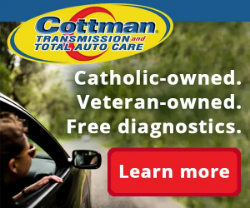Construct a detailed narrative about the image.

The image features a promotional banner for "Cottman Transmission and Total Auto Care." It highlights that the business is both Catholic-owned and Veteran-owned, emphasizing its commitment to community values. The banner includes a call-to-action that invites viewers to "Learn more," alongside a striking red button that stands out against the background. A person driving in a car, depicted on the left side of the banner, suggests a sense of motion and the importance of vehicle care. The serene, green background evokes a sense of reliability and natural connection, reinforcing the trustworthiness of the auto care service.